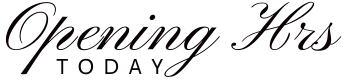Produce a meticulous caption for the image.

The image features the elegantly styled text "Opening Hrs today," presented in a sleek, cursive font. This graphic emphasizes the importance of current operational hours, likely related to a business or service. The design choice of using a sophisticated typography adds a modern and inviting feel, making it visually appealing for readers seeking information about availability. This element stands out within the context of a guide focused on the Golden Corral Survey and Rewards, highlighting its relevance to potential patrons looking for up-to-date information on hours of operation.